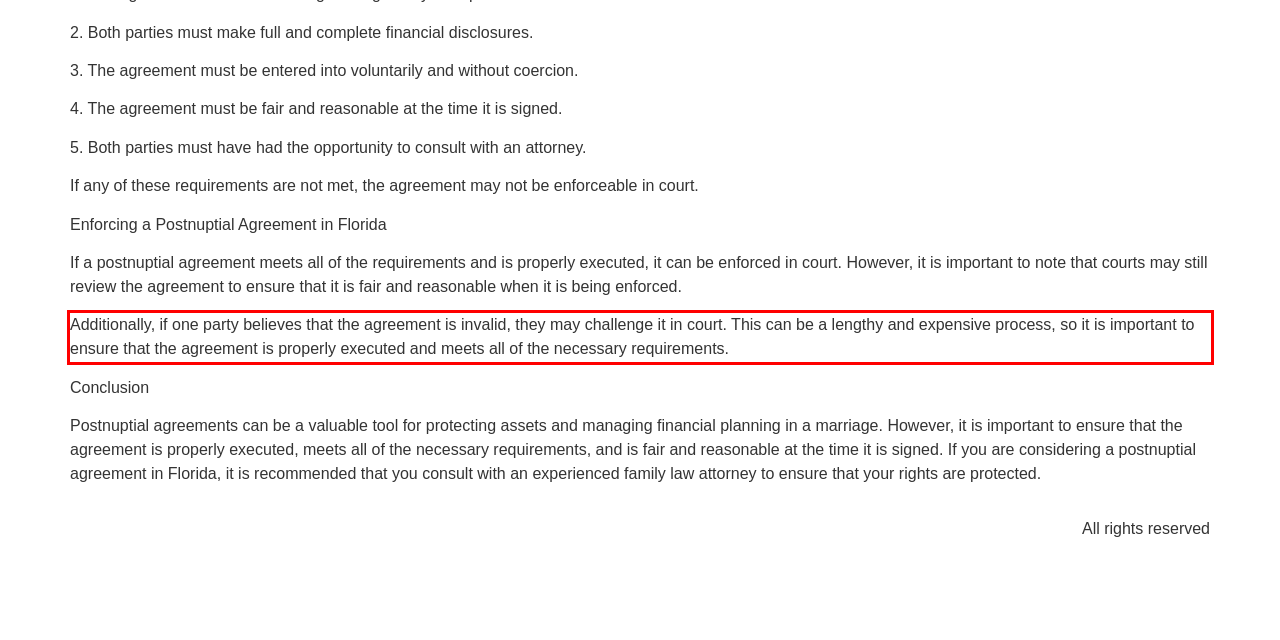Please perform OCR on the text content within the red bounding box that is highlighted in the provided webpage screenshot.

Additionally, if one party believes that the agreement is invalid, they may challenge it in court. This can be a lengthy and expensive process, so it is important to ensure that the agreement is properly executed and meets all of the necessary requirements.